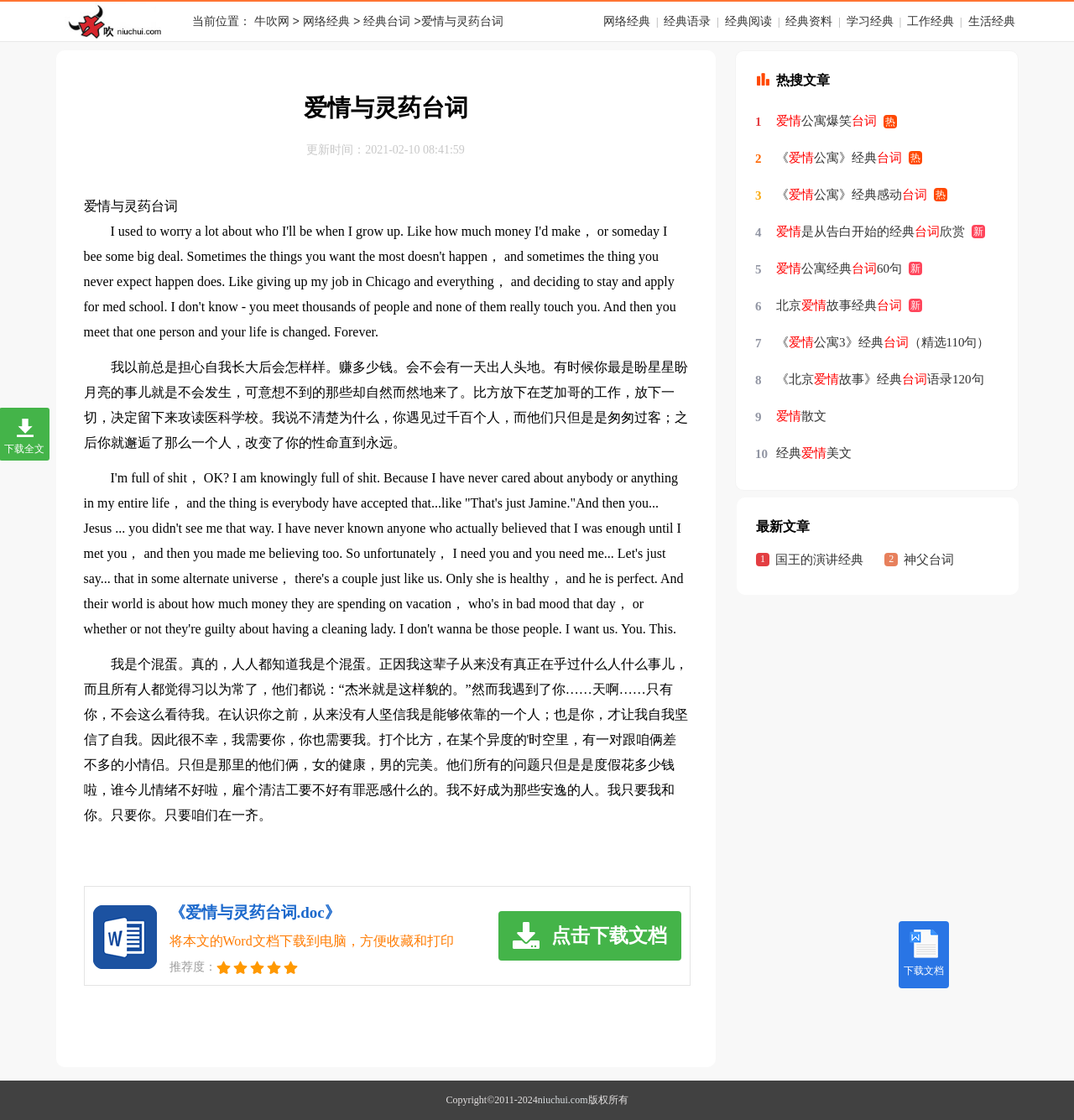What is the name of the website?
Based on the image, answer the question with a single word or brief phrase.

牛吹网